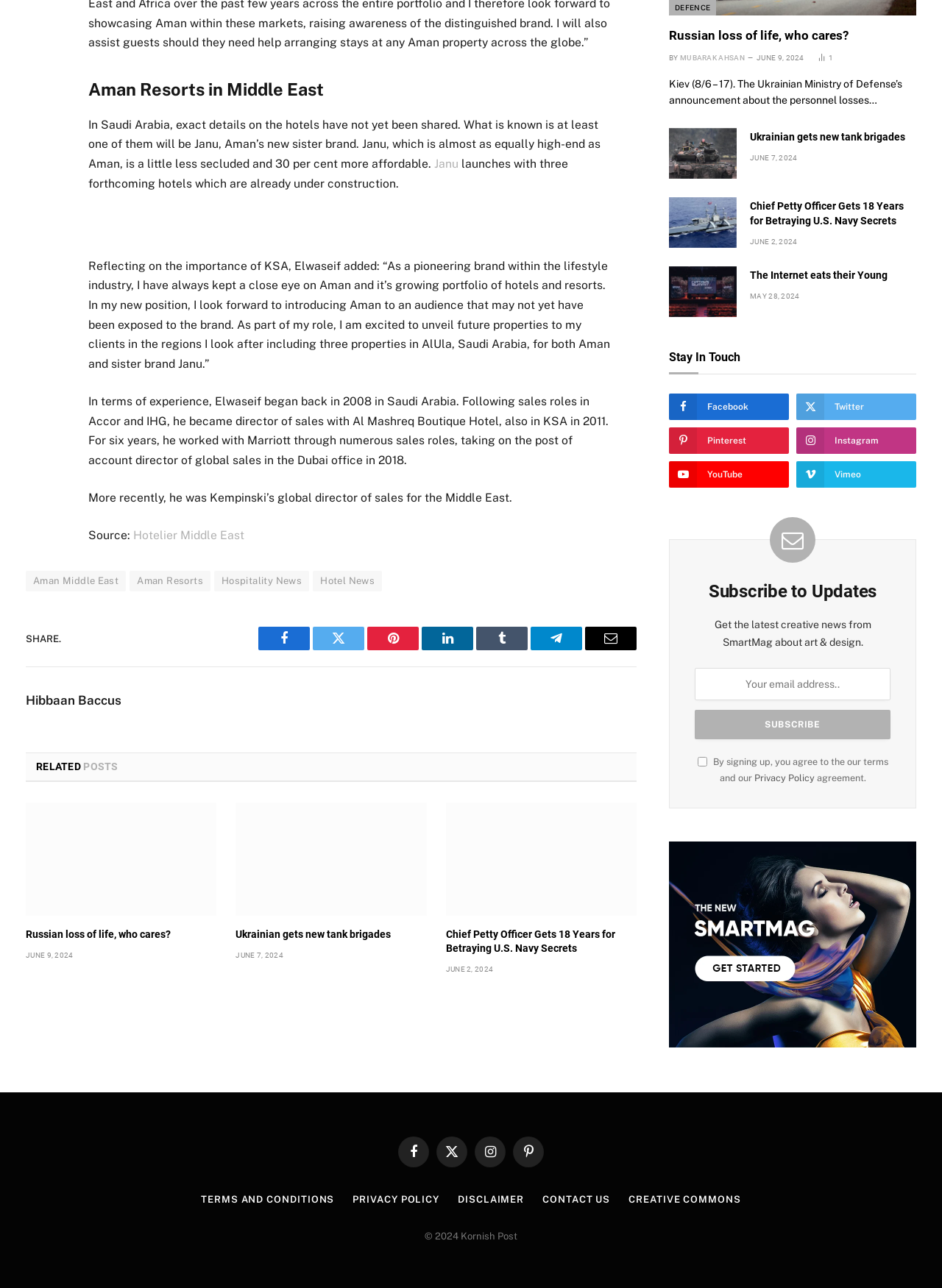Give a one-word or one-phrase response to the question: 
What are the related posts mentioned at the bottom?

Russian loss of life, Ukrainian gets new tank brigades, Chief Petty Officer Gets 18 Years for Betraying U.S. Navy Secrets